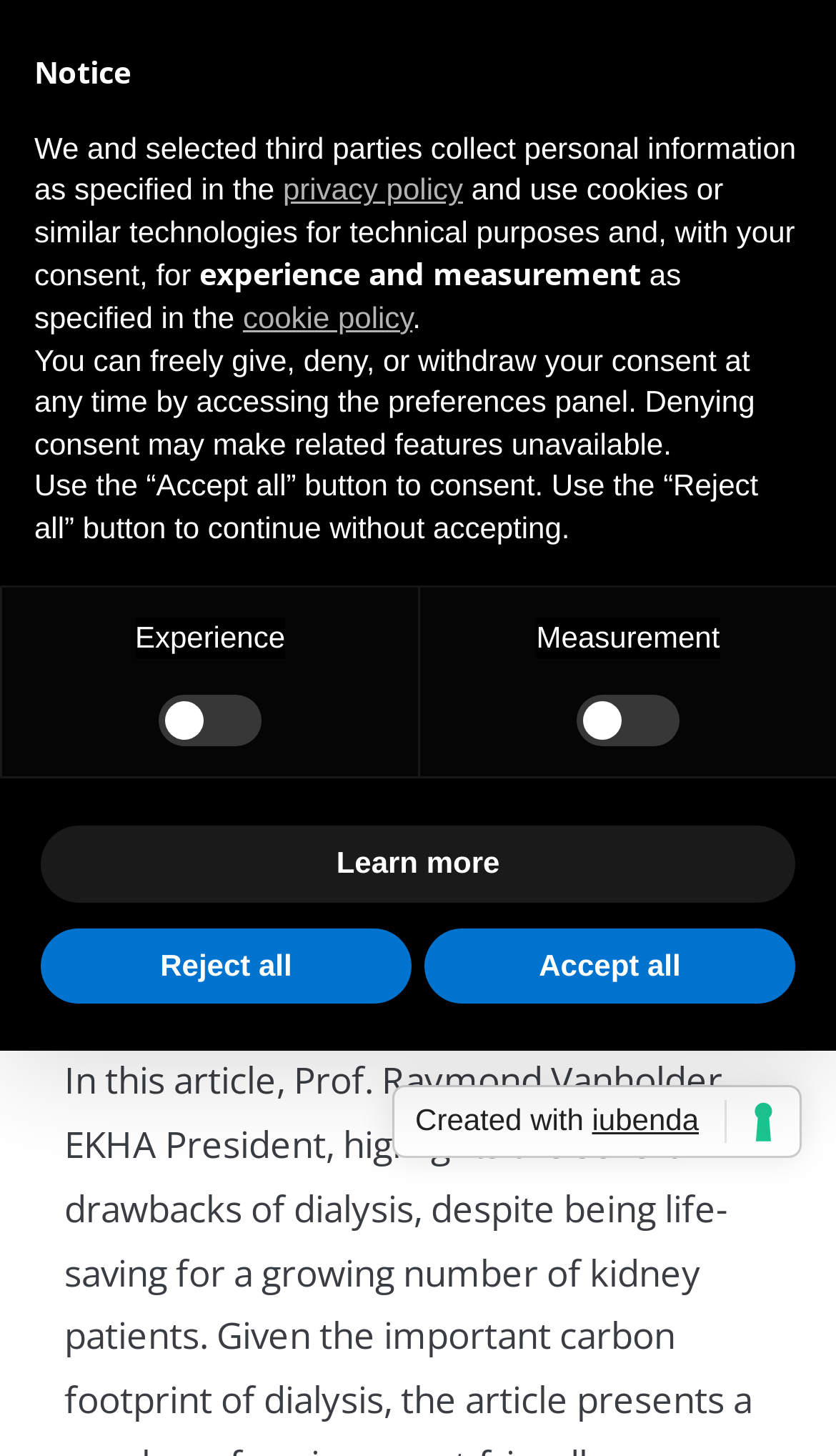Please provide a comprehensive response to the question based on the details in the image: How many checkboxes are there in the notice section?

I found the number of checkboxes in the notice section by looking at the elements within the alertdialog 'Notice', which contains two checkbox elements labeled 'Experience' and 'Measurement'.